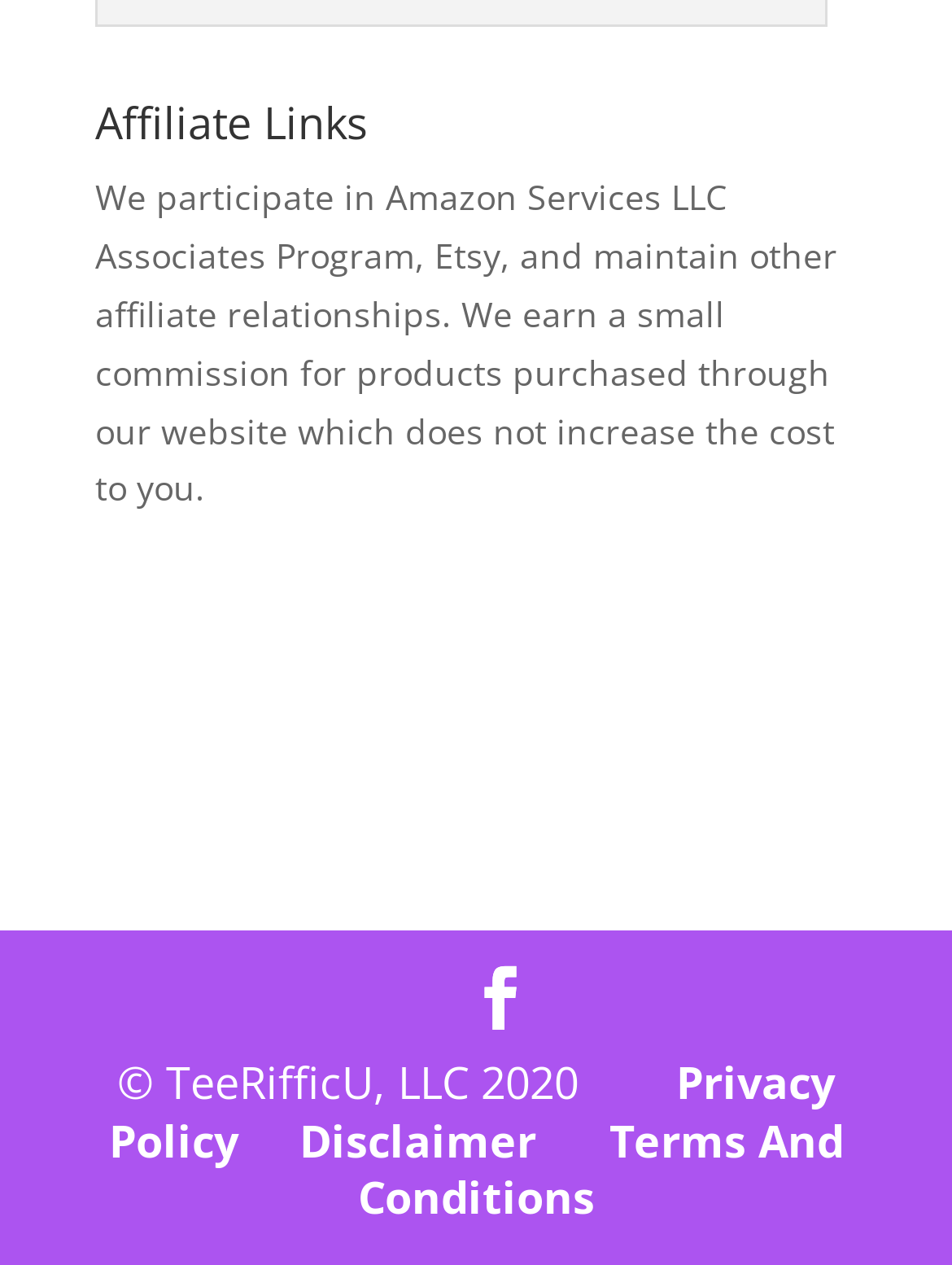Based on the image, please elaborate on the answer to the following question:
Who owns the copyright of the website?

The copyright of the website is owned by TeeRifficU, LLC, as indicated by the StaticText element with the text '© TeeRifficU, LLC 2020'.